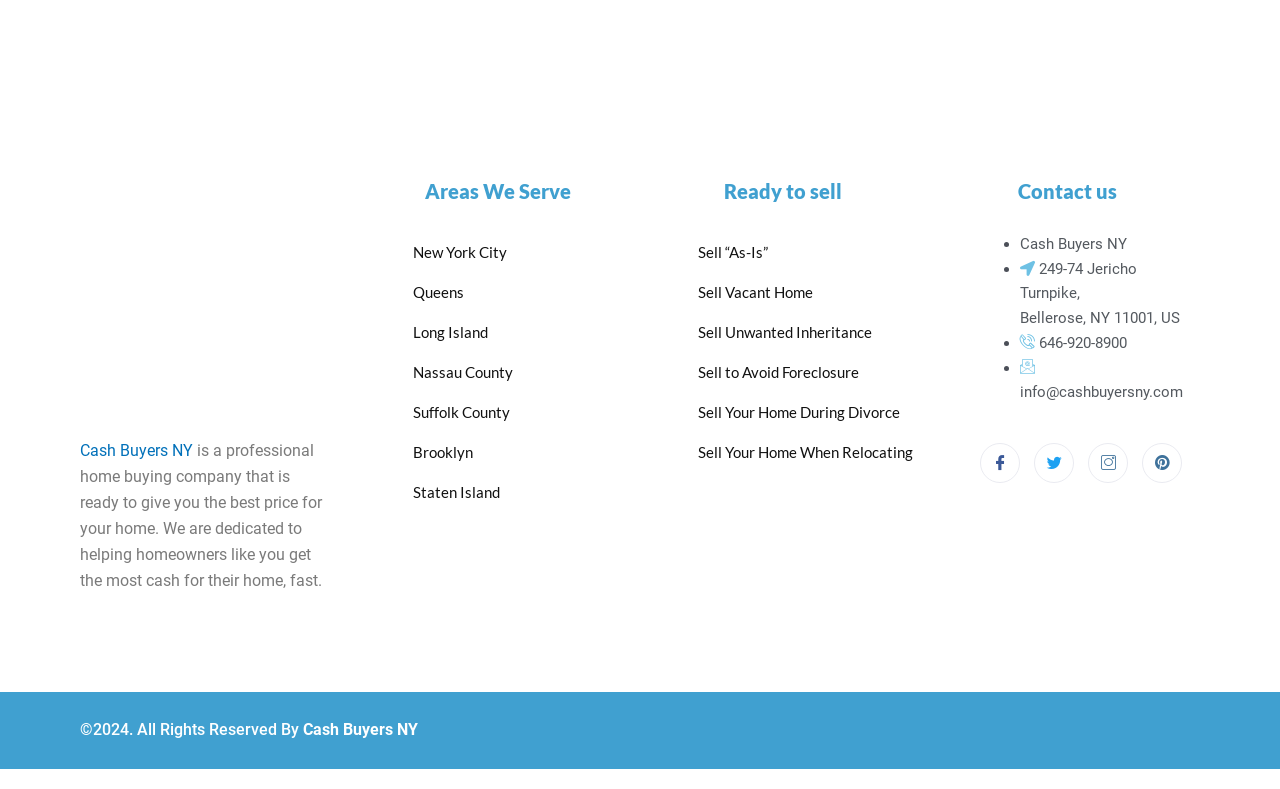Please locate the bounding box coordinates of the element's region that needs to be clicked to follow the instruction: "Click on the 'Sell “As-Is”' link". The bounding box coordinates should be provided as four float numbers between 0 and 1, i.e., [left, top, right, bottom].

[0.539, 0.294, 0.6, 0.345]